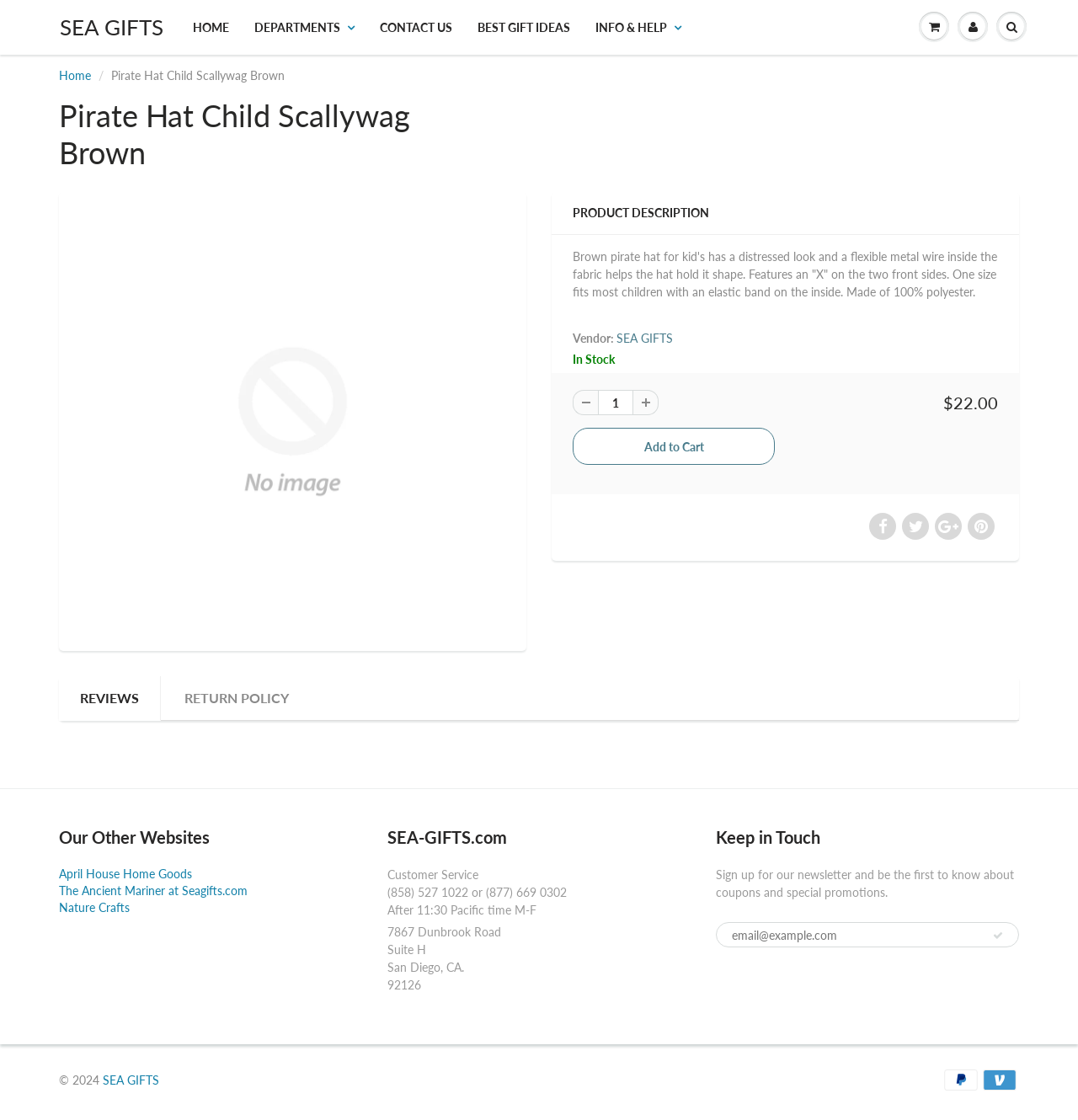What is the phone number for customer service?
From the screenshot, provide a brief answer in one word or phrase.

(858) 527 1022 or (877) 669 0302